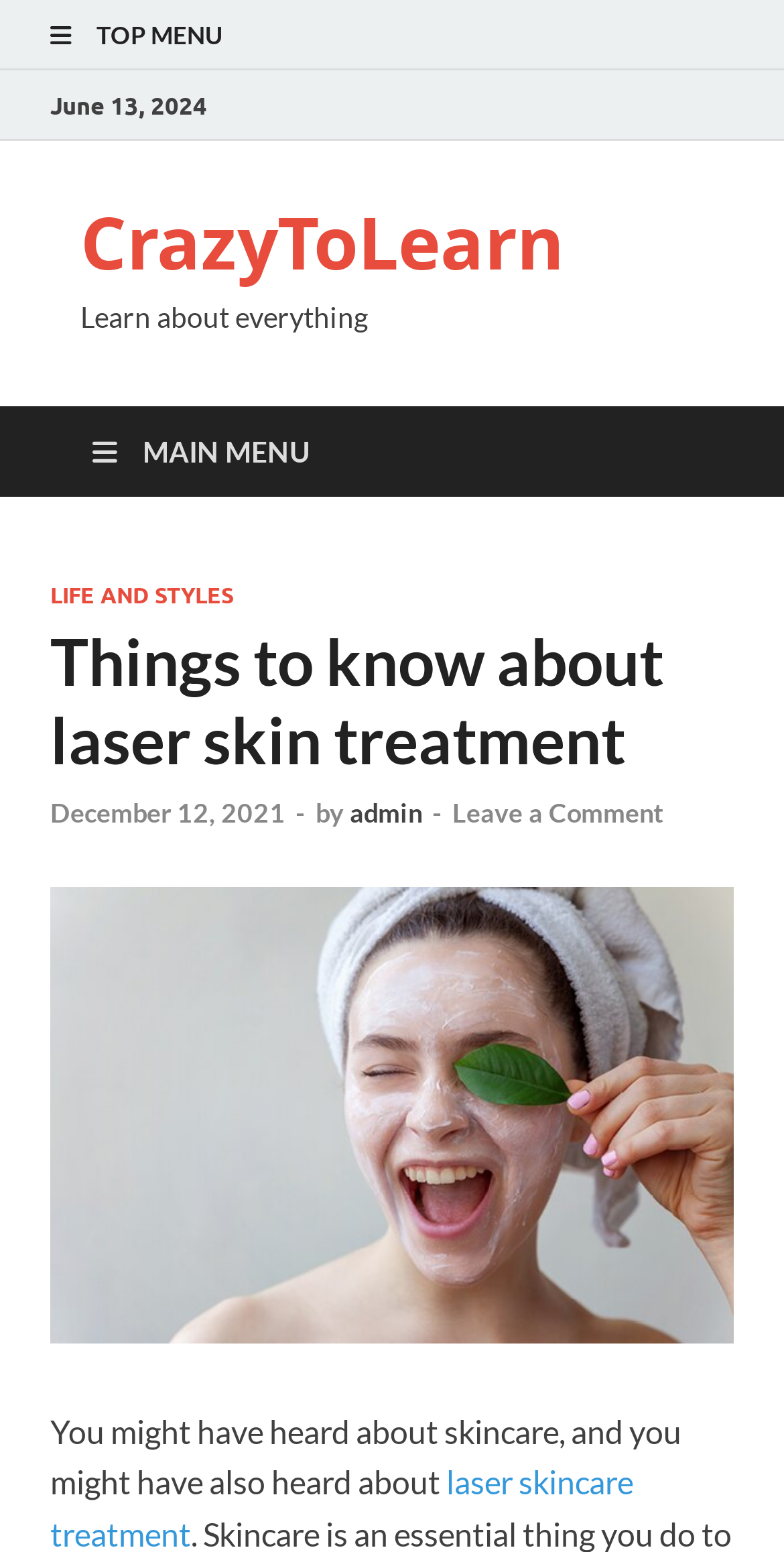Answer with a single word or phrase: 
Who is the author of the article?

admin